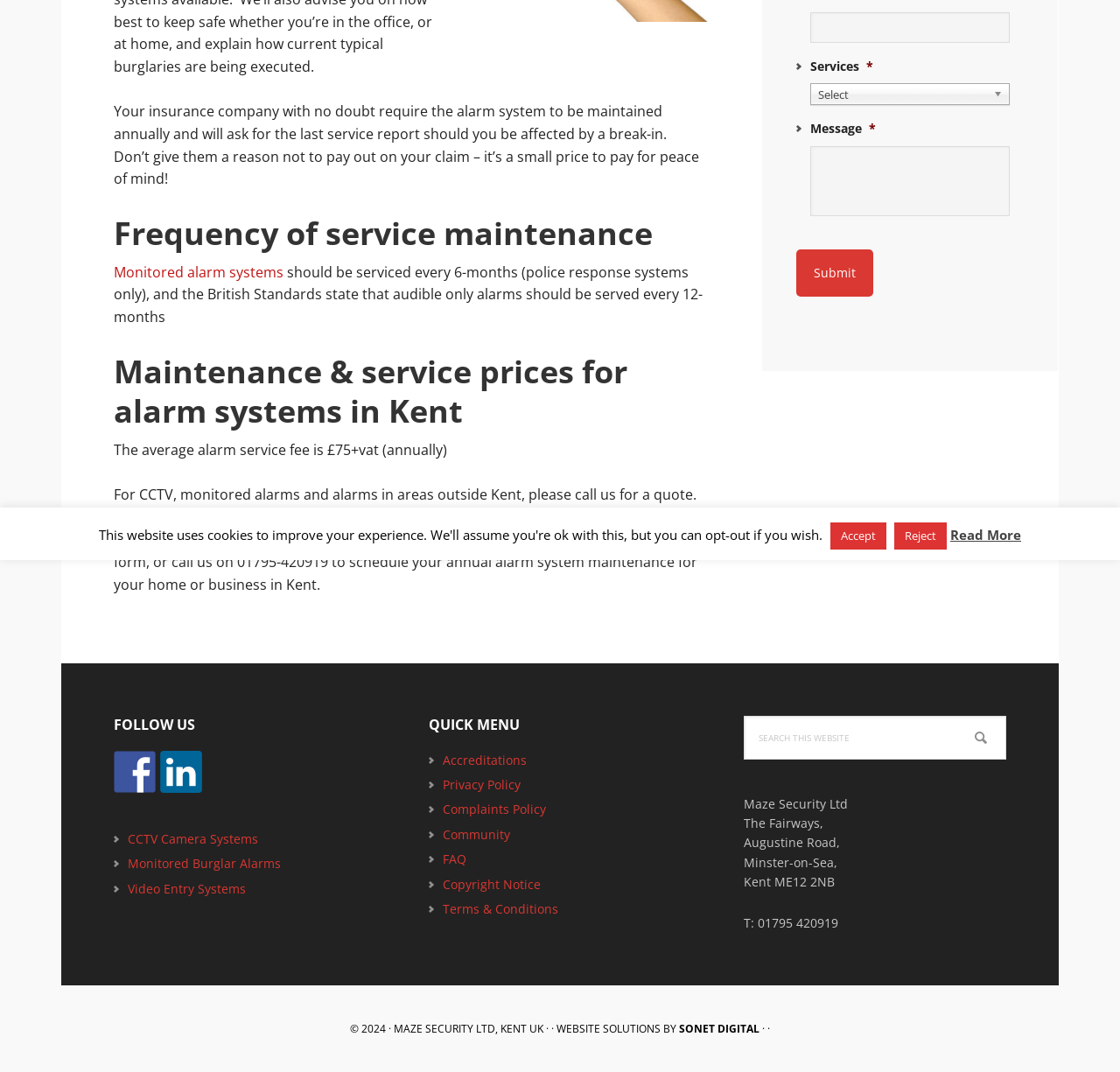Predict the bounding box of the UI element based on the description: "Accreditations". The coordinates should be four float numbers between 0 and 1, formatted as [left, top, right, bottom].

[0.395, 0.701, 0.47, 0.716]